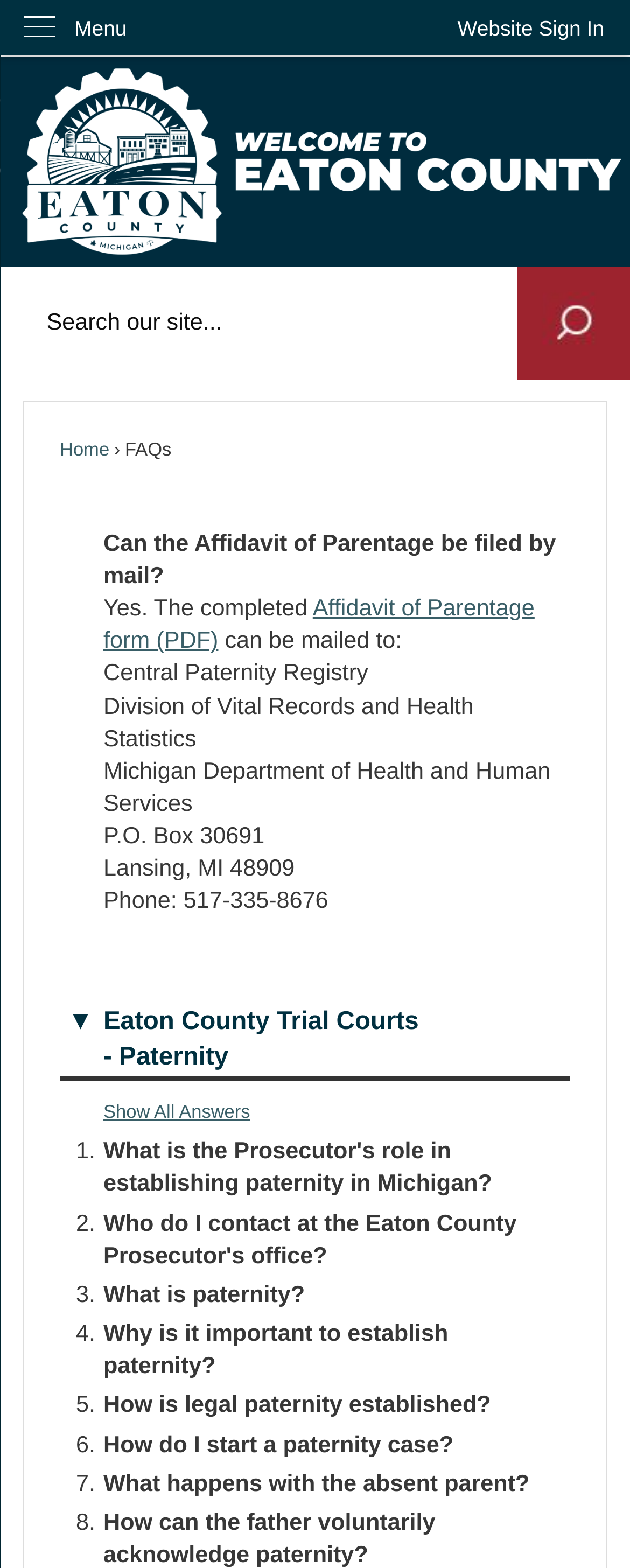Illustrate the webpage thoroughly, mentioning all important details.

This webpage is a FAQ page that provides answers to various questions related to paternity. At the top of the page, there is a "Skip to Main Content" link, a "Website Sign In" button, and a menu with a "Menu" label. Below the menu, there is a "Welcome Banner Variant" image that spans the entire width of the page.

The main content of the page is divided into two sections. The first section is a search bar with a "Search" button and a magnifying glass icon. The second section is a list of FAQs, each with a question and an answer. The FAQs are organized into a description list with terms and details.

The first FAQ is "Can the Affidavit of Parentage be filed by mail?" and the answer is "Yes. The completed Affidavit of Parentage form (PDF) can be mailed to the Central Paternity Registry, Division of Vital Records and Health Statistics, Michigan Department of Health and Human Services, P.O. Box 30691, Lansing, MI 48909. Phone: 517-335-8676."

Below the first FAQ, there are several more FAQs, each with a question and an answer. The questions are numbered from 1 to 8, and the answers provide detailed information on topics such as the Prosecutor's role in establishing paternity, who to contact at the Eaton County Prosecutor's office, what paternity is, why it's important to establish paternity, how legal paternity is established, how to start a paternity case, and what happens with the absent parent.

There are also links to other related topics, such as "Eaton County Trial Courts - Paternity" and "Show All Answers". The page has a clean and organized layout, making it easy to navigate and find the desired information.